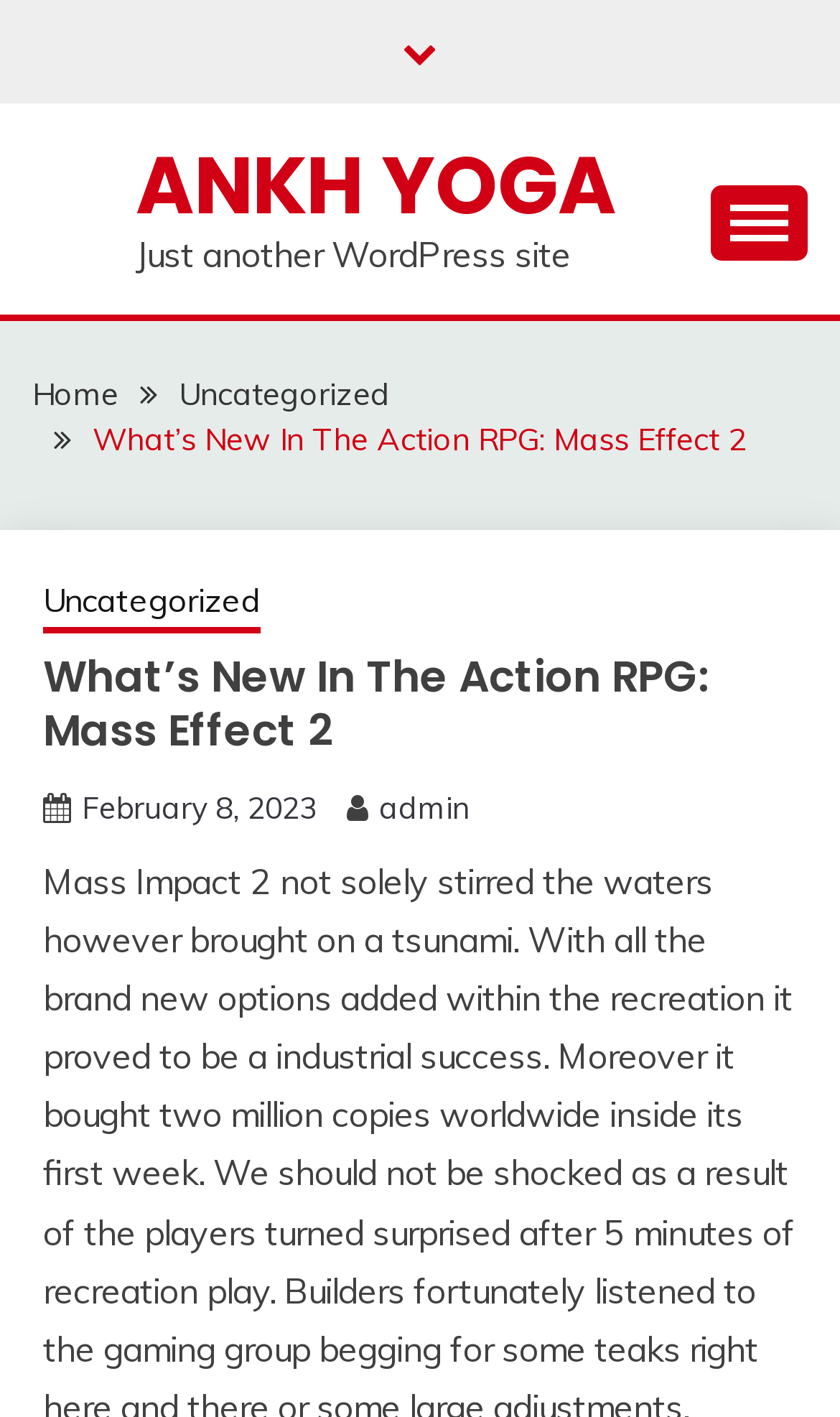Provide the bounding box coordinates of the HTML element this sentence describes: "parent_node: Skip to content". The bounding box coordinates consist of four float numbers between 0 and 1, i.e., [left, top, right, bottom].

[0.805, 0.902, 0.923, 0.964]